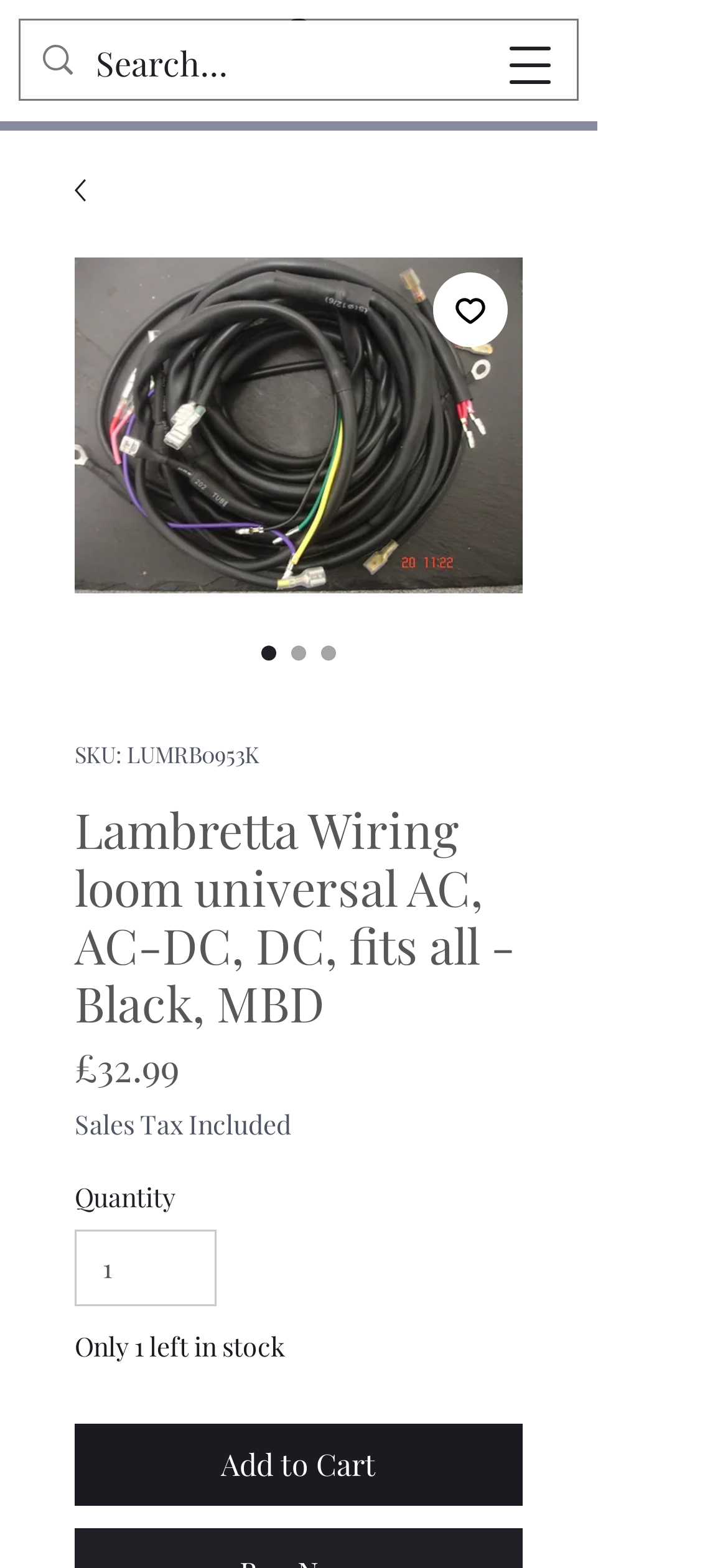Bounding box coordinates are specified in the format (top-left x, top-left y, bottom-right x, bottom-right y). All values are floating point numbers bounded between 0 and 1. Please provide the bounding box coordinate of the region this sentence describes: aria-label="Open navigation menu"

[0.664, 0.012, 0.792, 0.071]